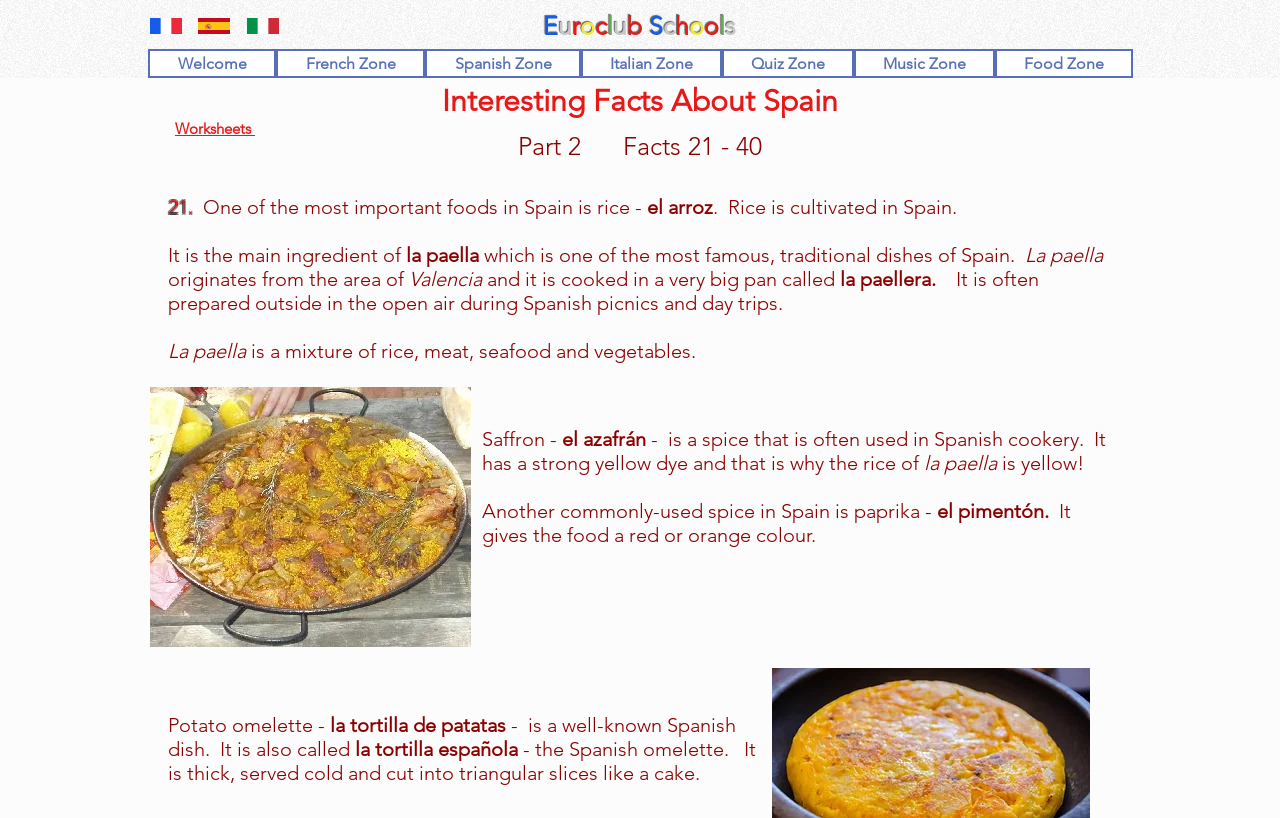Kindly determine the bounding box coordinates for the clickable area to achieve the given instruction: "Search in the site search iframe".

[0.633, 0.012, 0.883, 0.056]